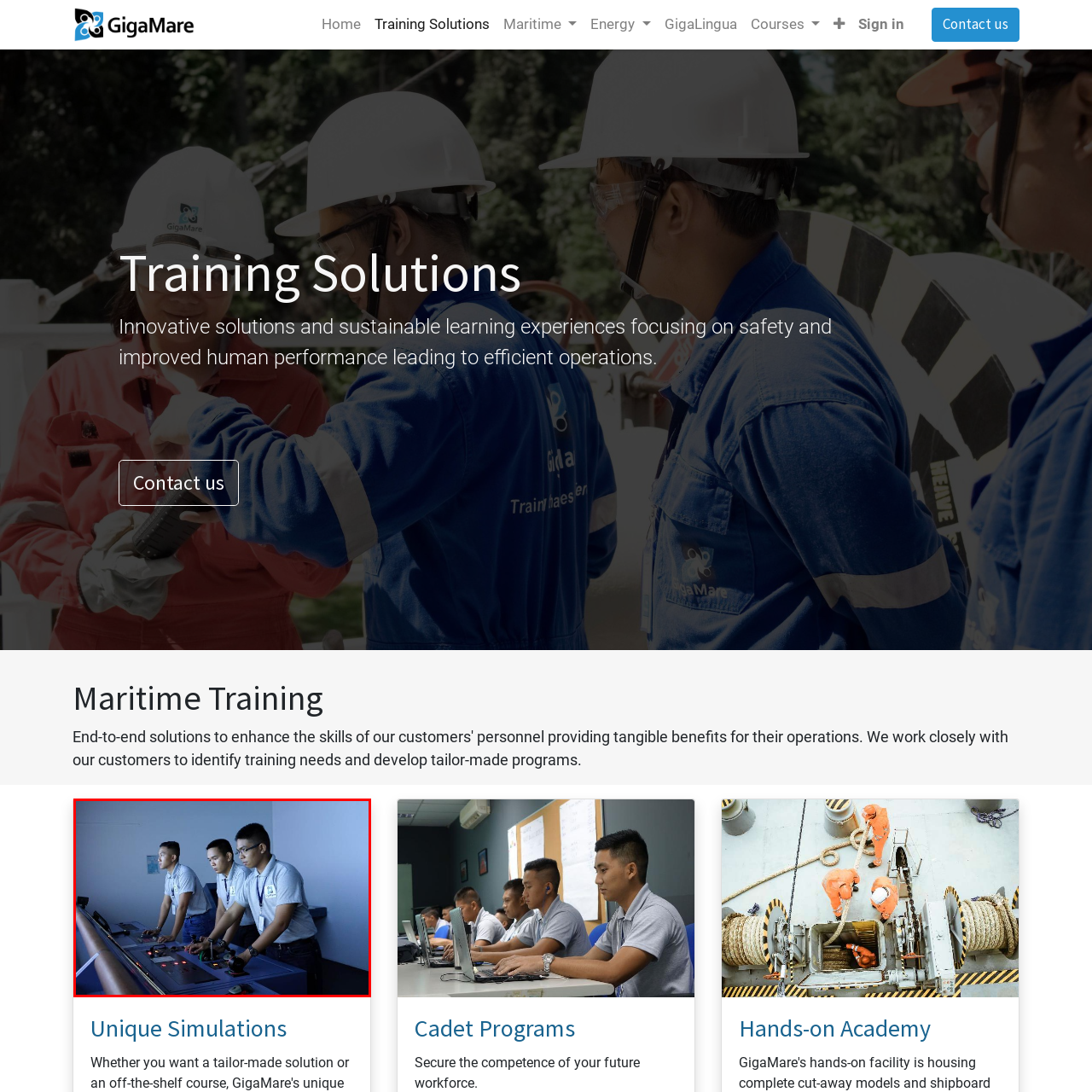Provide an in-depth caption for the picture enclosed by the red frame.

The image depicts three young individuals engaged in a maritime training session, standing in front of a control console designed to simulate the operations of a ship. Dressed in matching gray polo shirts, they exhibit concentration as they operate various controls and instruments. The setting is well-lit, emphasizing the high-tech environment of the training facility. This training focuses on cultivating practical skills crucial for ensuring safety and efficiency in maritime operations, aligning with GigaMare's commitment to providing innovative training solutions.